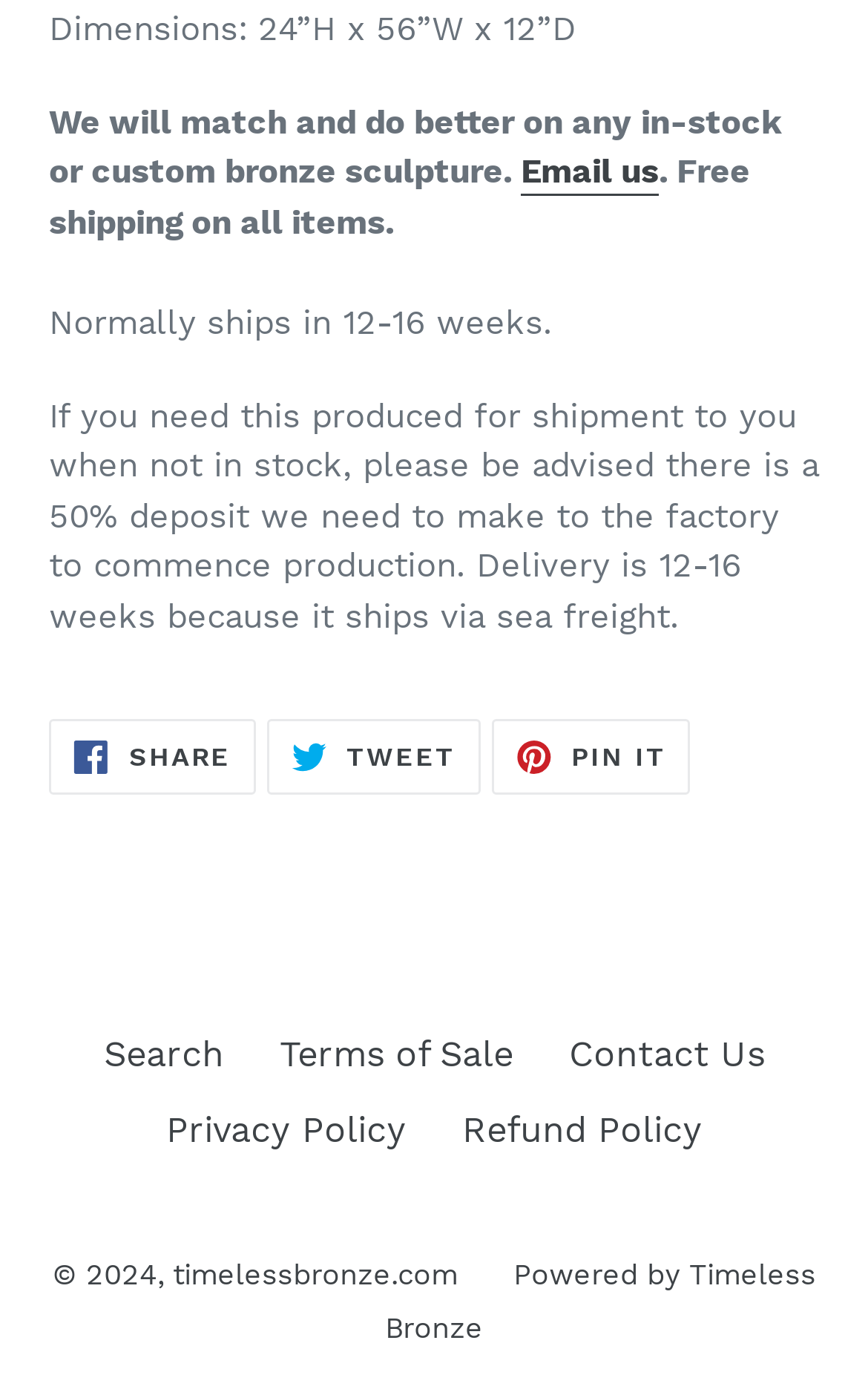Specify the bounding box coordinates of the area to click in order to follow the given instruction: "Search."

[0.119, 0.742, 0.258, 0.773]